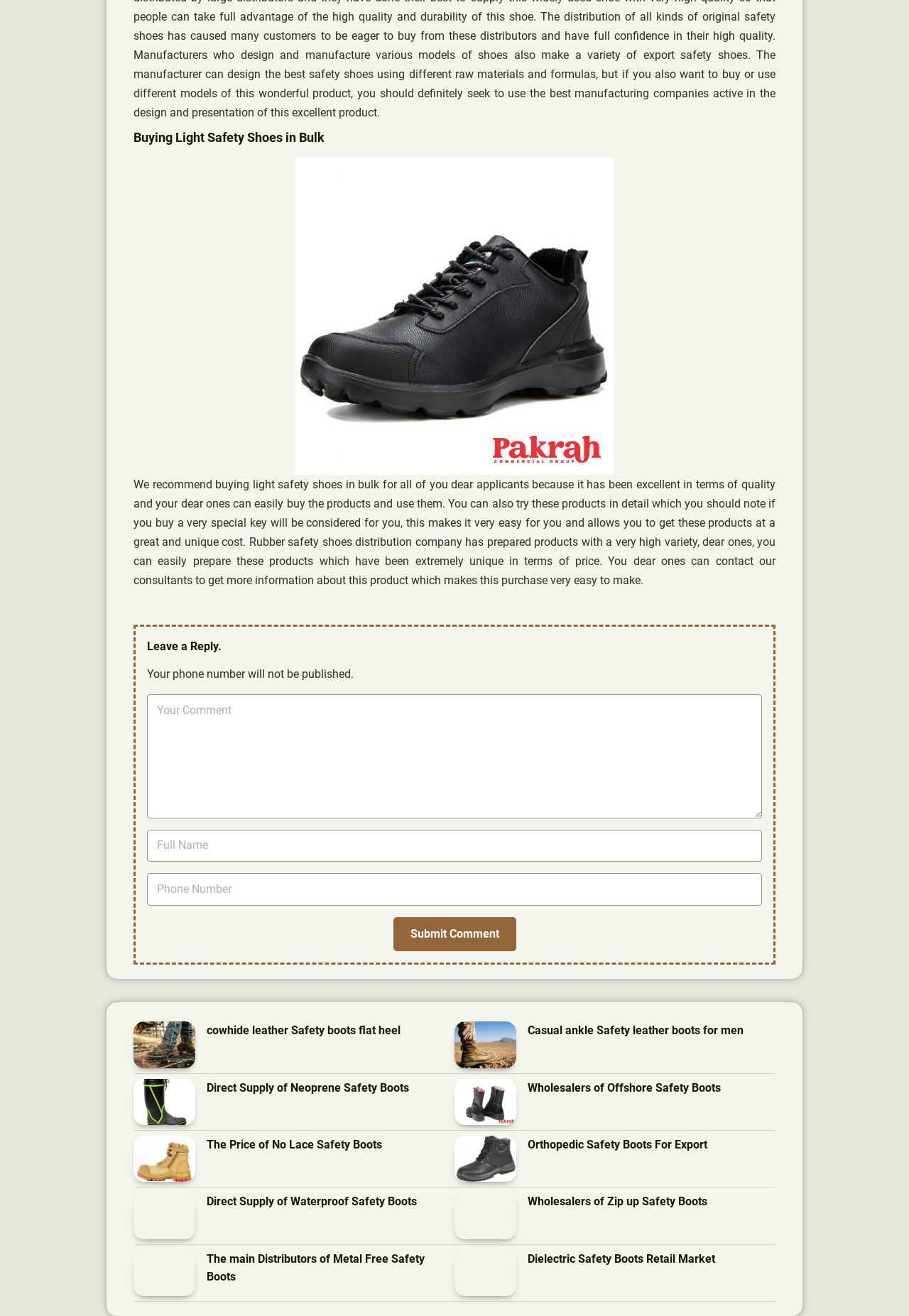What is the purpose of buying light safety shoes in bulk?
From the screenshot, provide a brief answer in one word or phrase.

For quality and cost